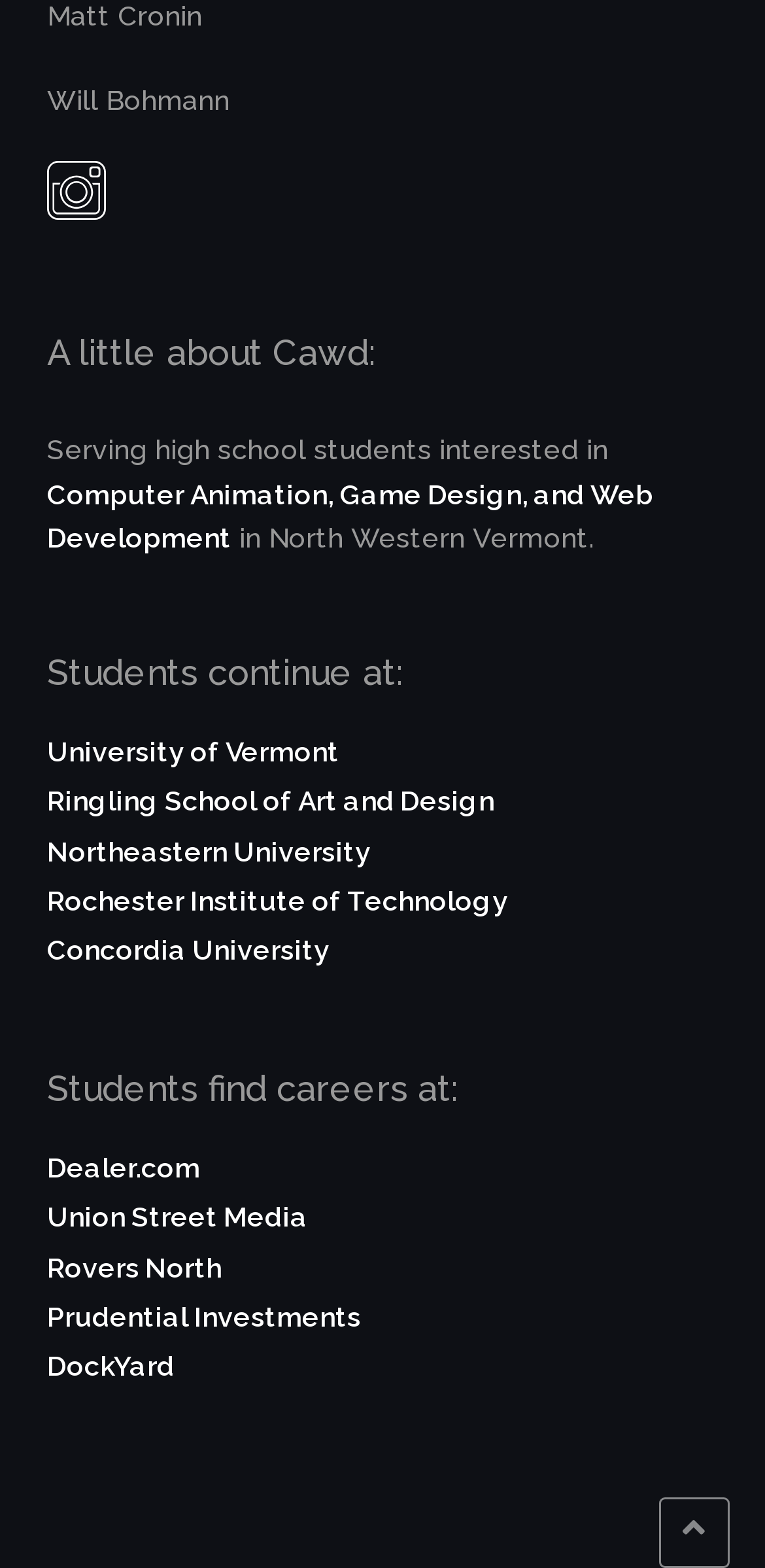Please specify the bounding box coordinates of the clickable region necessary for completing the following instruction: "View Matt Cronin's profile". The coordinates must consist of four float numbers between 0 and 1, i.e., [left, top, right, bottom].

[0.062, 0.0, 0.264, 0.02]